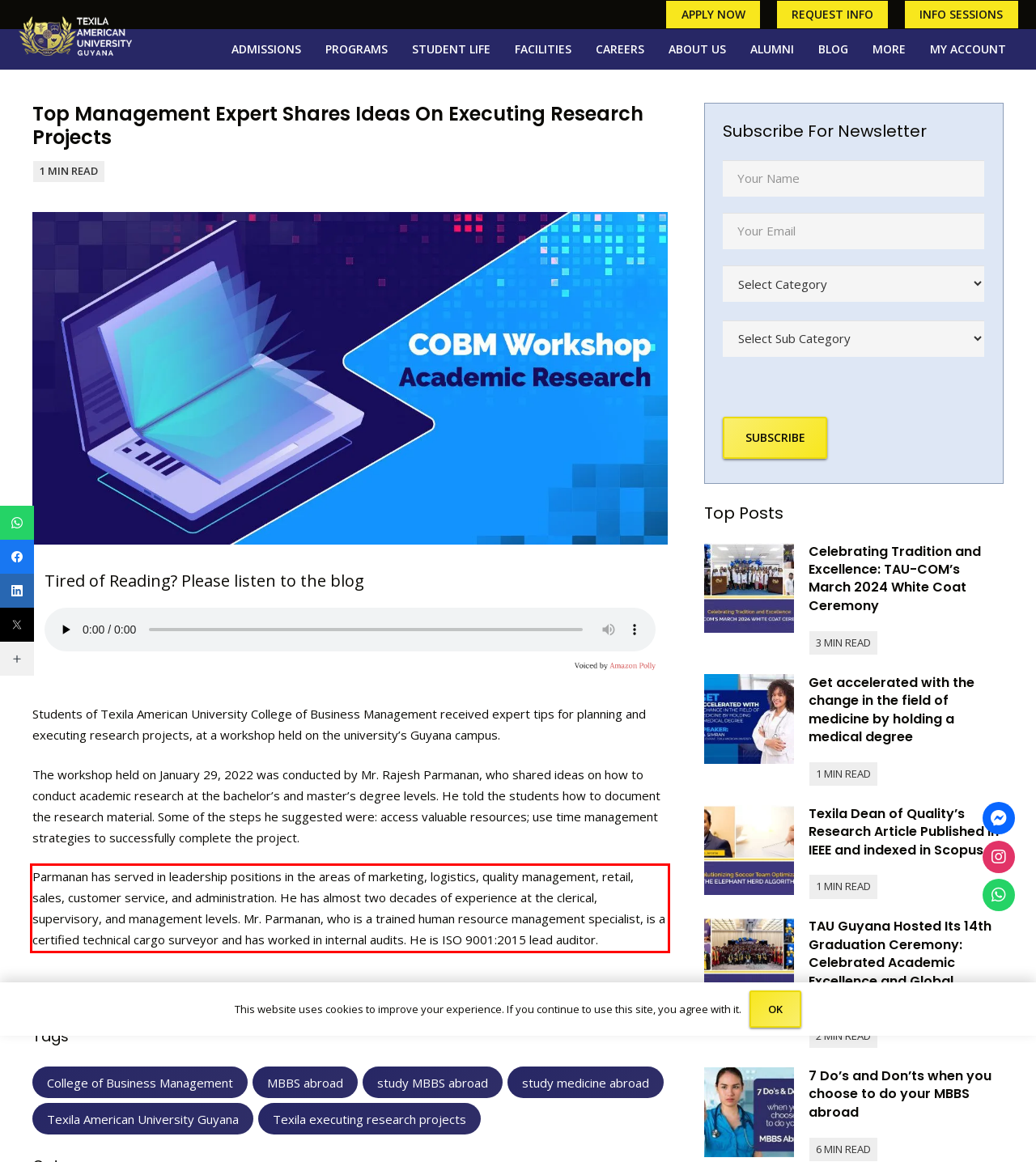Identify and transcribe the text content enclosed by the red bounding box in the given screenshot.

Parmanan has served in leadership positions in the areas of marketing, logistics, quality management, retail, sales, customer service, and administration. He has almost two decades of experience at the clerical, supervisory, and management levels. Mr. Parmanan, who is a trained human resource management specialist, is a certified technical cargo surveyor and has worked in internal audits. He is ISO 9001:2015 lead auditor.